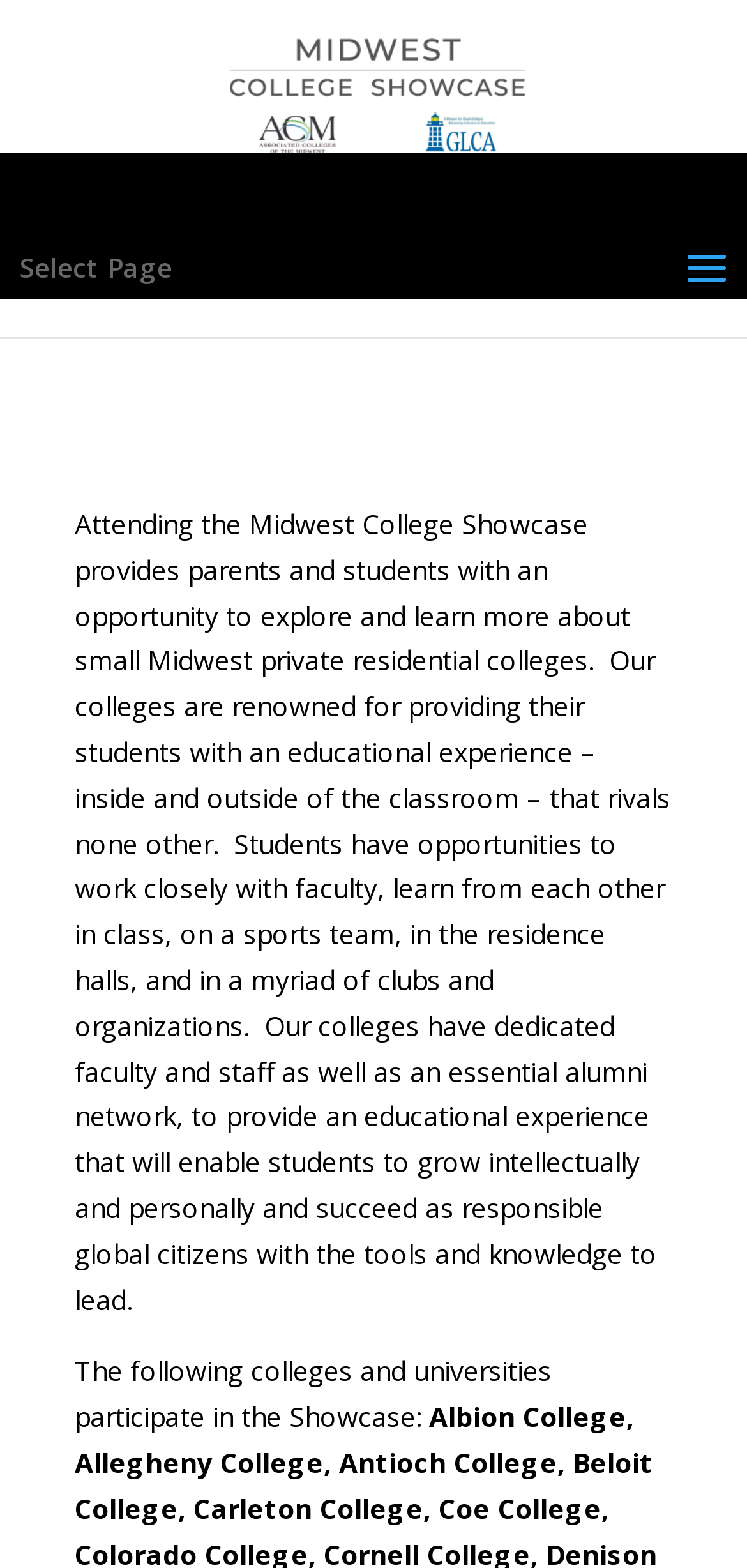How do students benefit from the colleges participating in the Showcase?
Examine the screenshot and reply with a single word or phrase.

Grow intellectually and personally